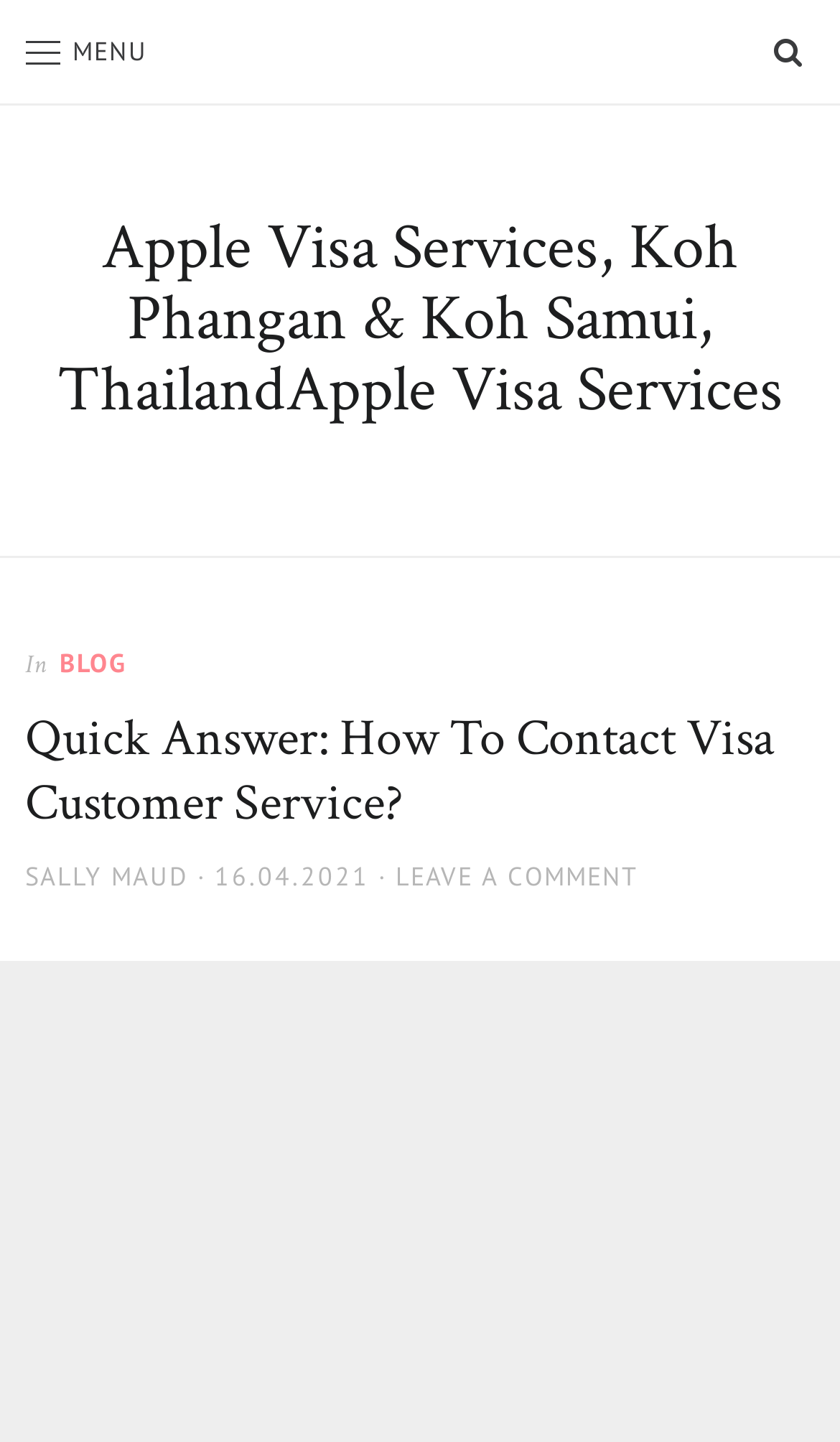Please determine the main heading text of this webpage.

Quick Answer: How To Contact Visa Customer Service?